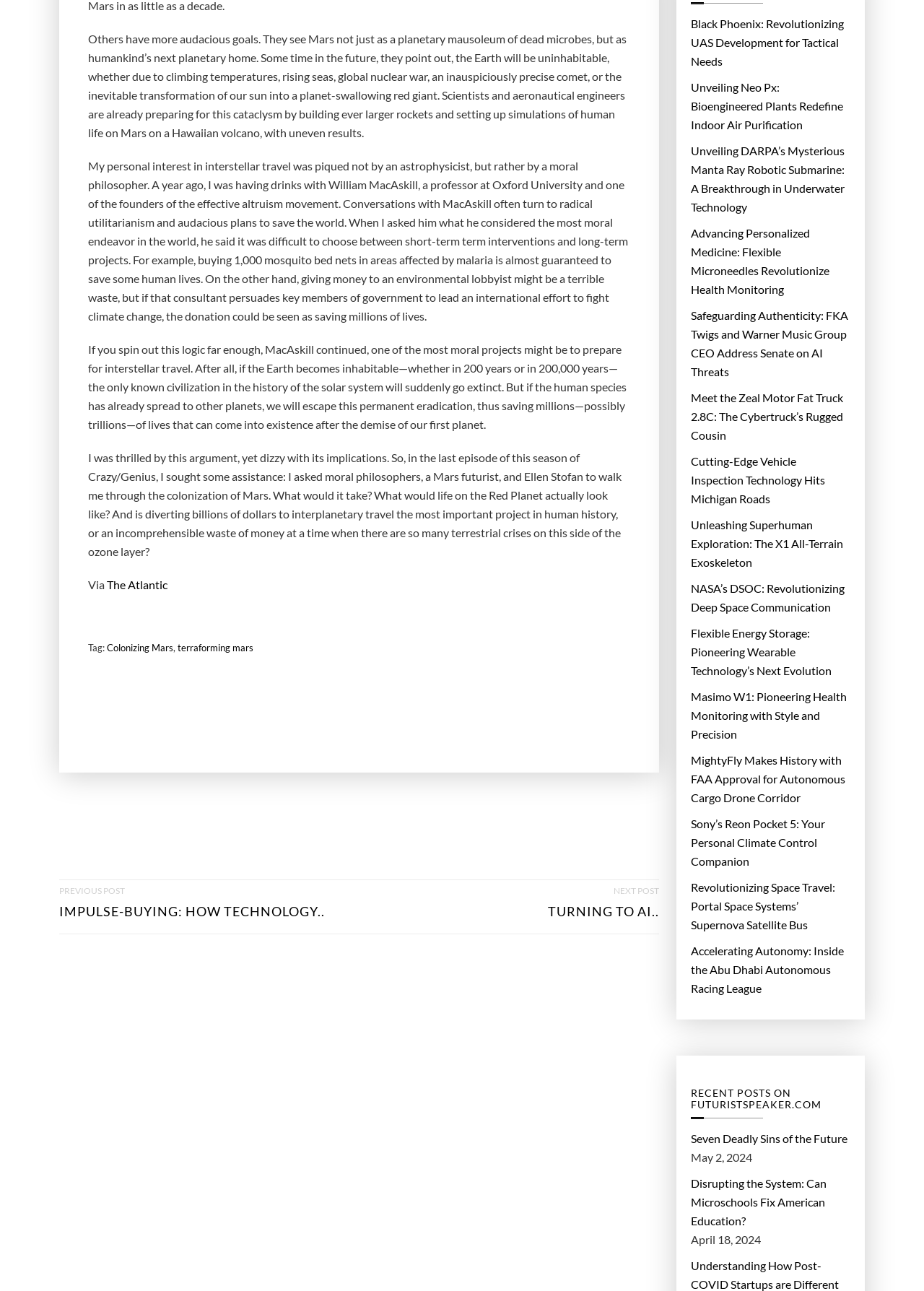Provide the bounding box coordinates of the area you need to click to execute the following instruction: "View the post about Disrupting the System: Can Microschools Fix American Education?".

[0.748, 0.91, 0.92, 0.953]